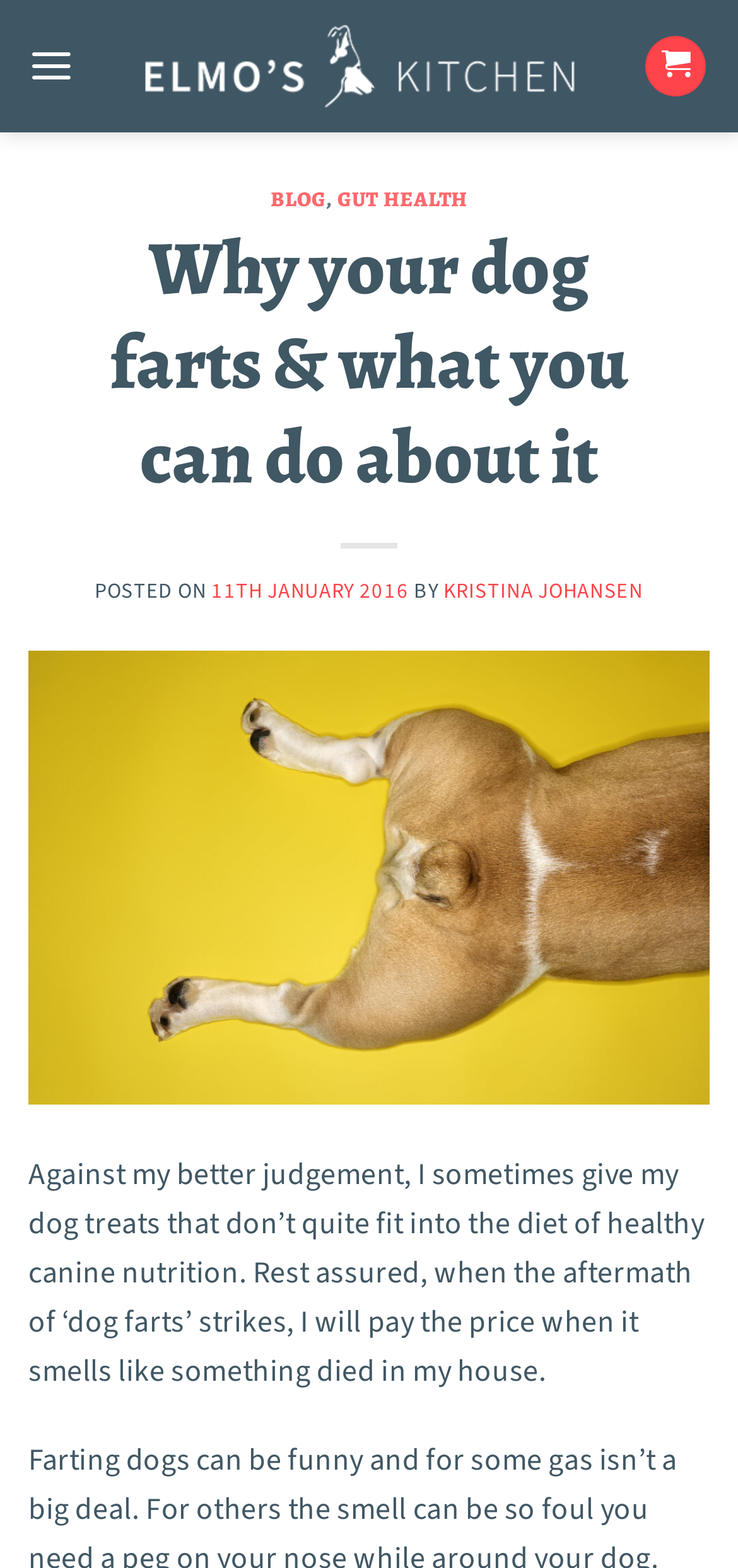Please provide a comprehensive response to the question below by analyzing the image: 
What is the author's name of the blog post?

The author's name can be found in the section that displays the posting information, which includes the date and the author's name. The text 'BY' is followed by the author's name, which is 'KRISTINA JOHANSEN'.